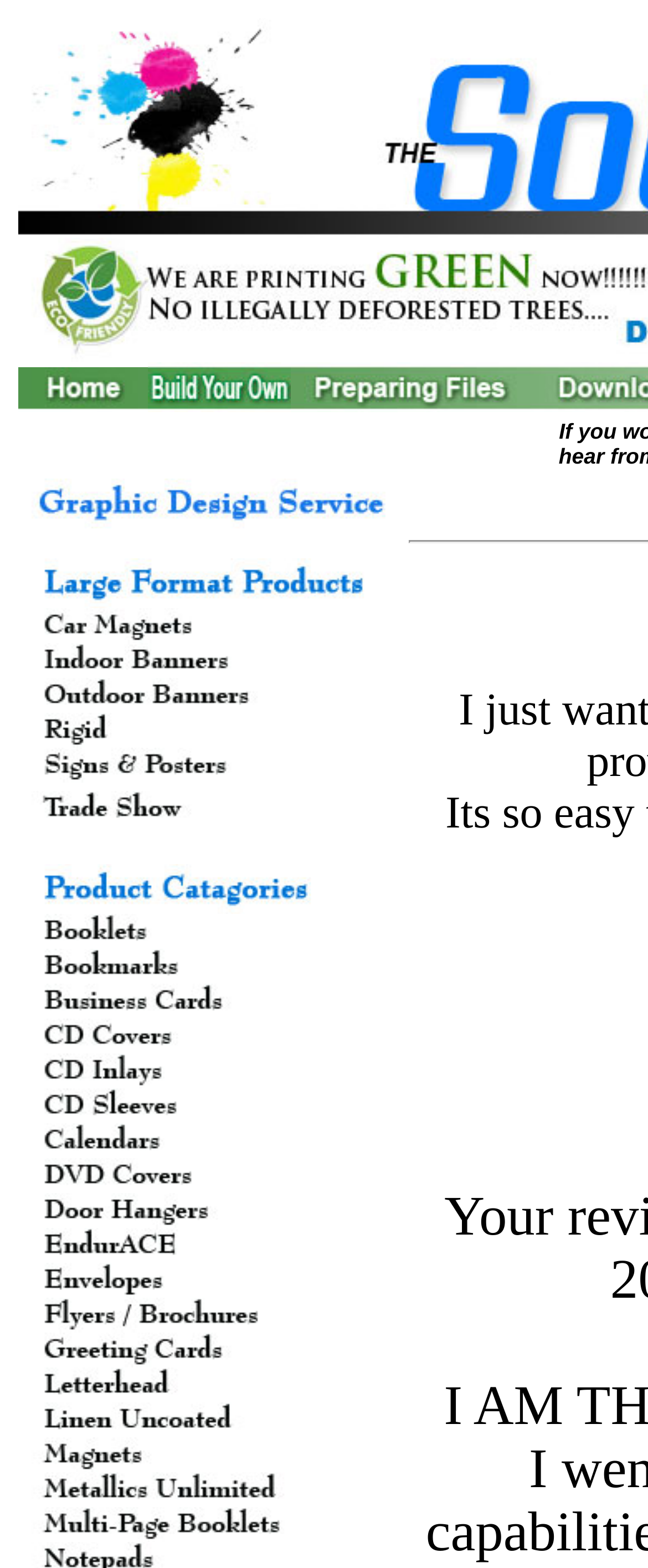Locate the bounding box coordinates of the area you need to click to fulfill this instruction: 'explore the third category'. The coordinates must be in the form of four float numbers ranging from 0 to 1: [left, top, right, bottom].

[0.449, 0.251, 0.821, 0.267]